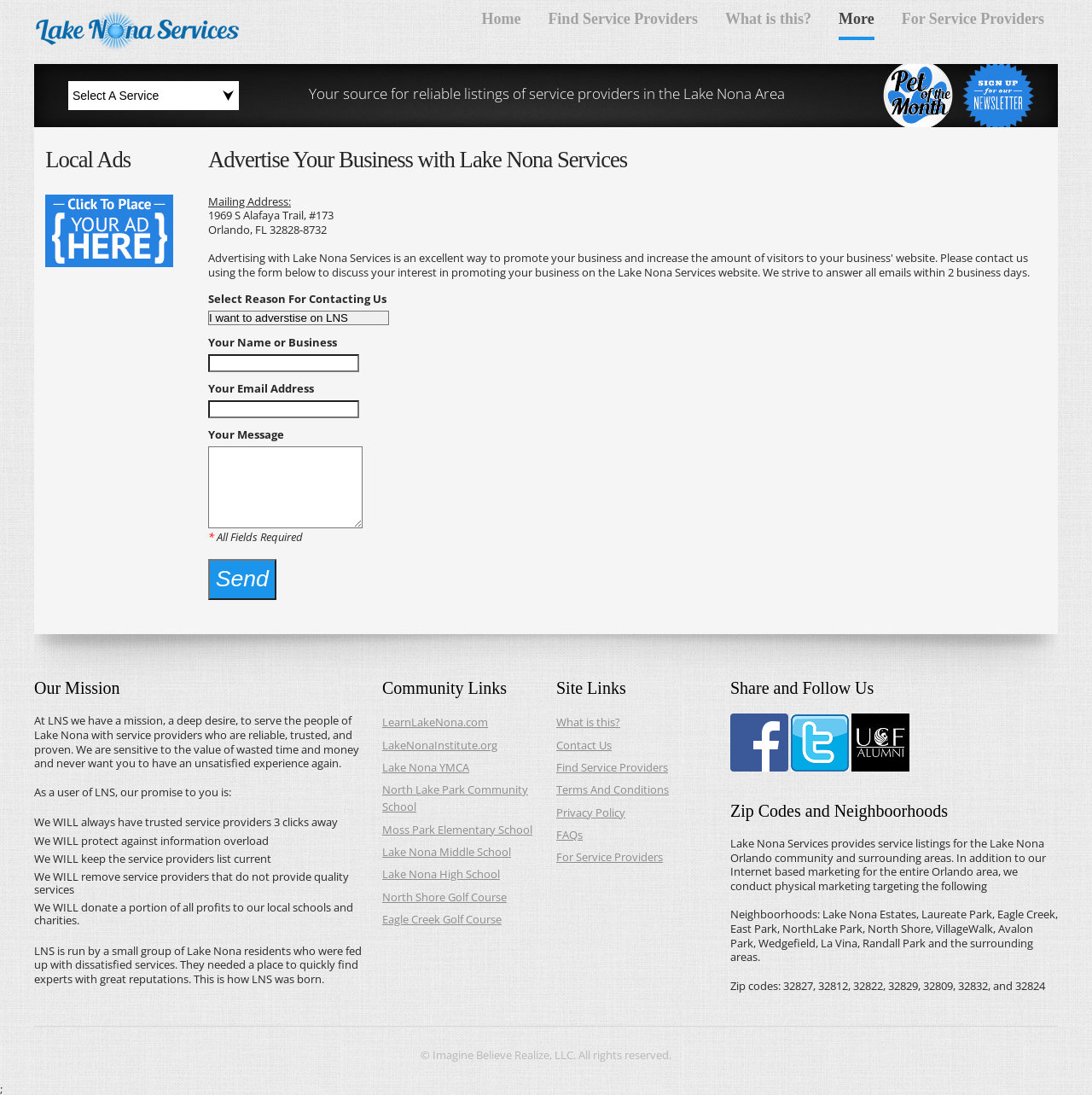Locate the bounding box coordinates of the element you need to click to accomplish the task described by this instruction: "Click to advertise your business with LNS".

[0.042, 0.233, 0.159, 0.247]